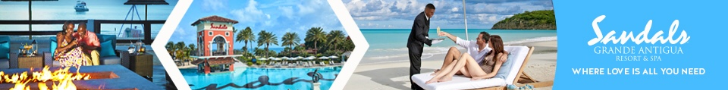What is the resort's central theme?
Look at the image and answer the question with a single word or phrase.

Love